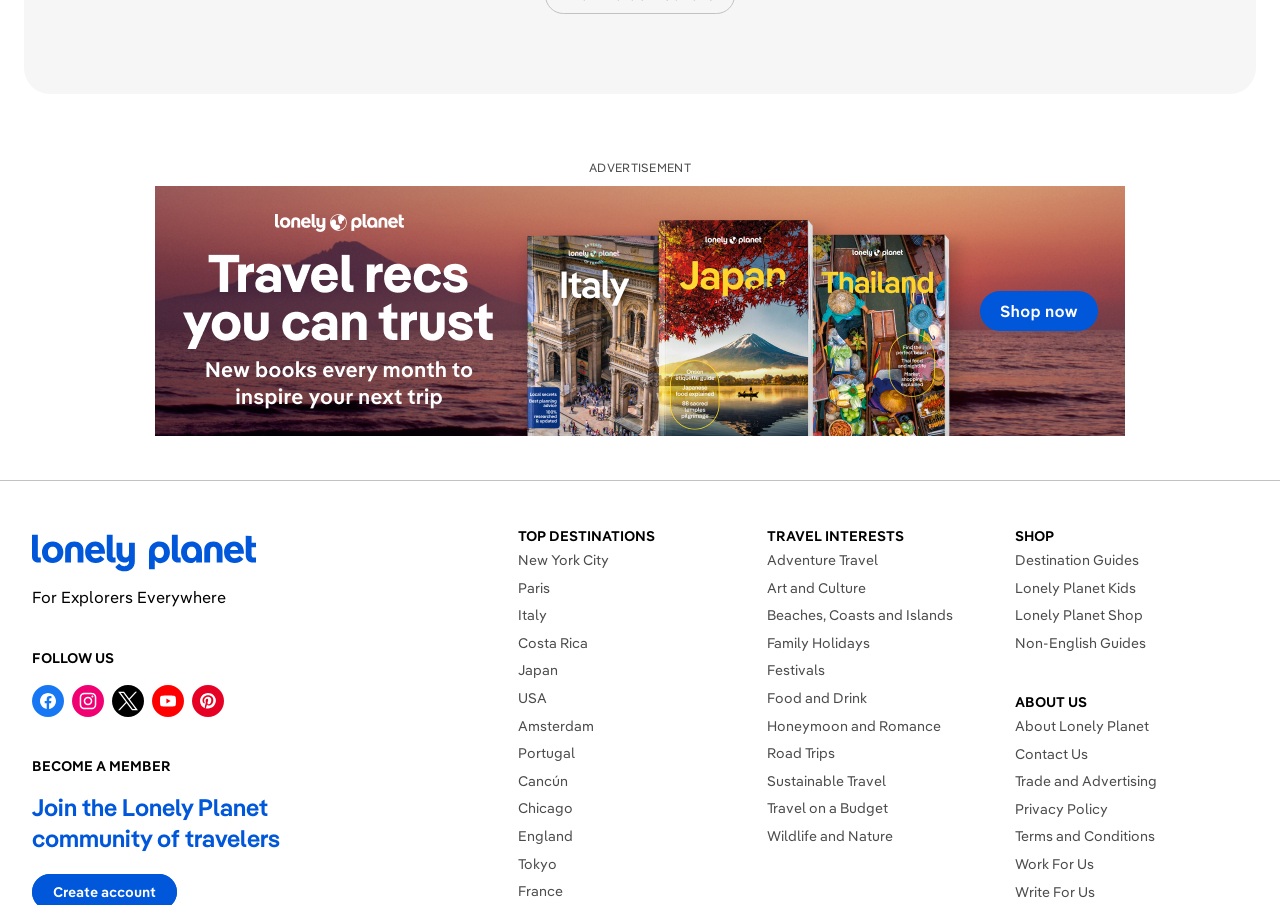Determine the bounding box coordinates of the region to click in order to accomplish the following instruction: "Click on the 'Lonely Planet Home' link". Provide the coordinates as four float numbers between 0 and 1, specifically [left, top, right, bottom].

[0.025, 0.585, 0.262, 0.638]